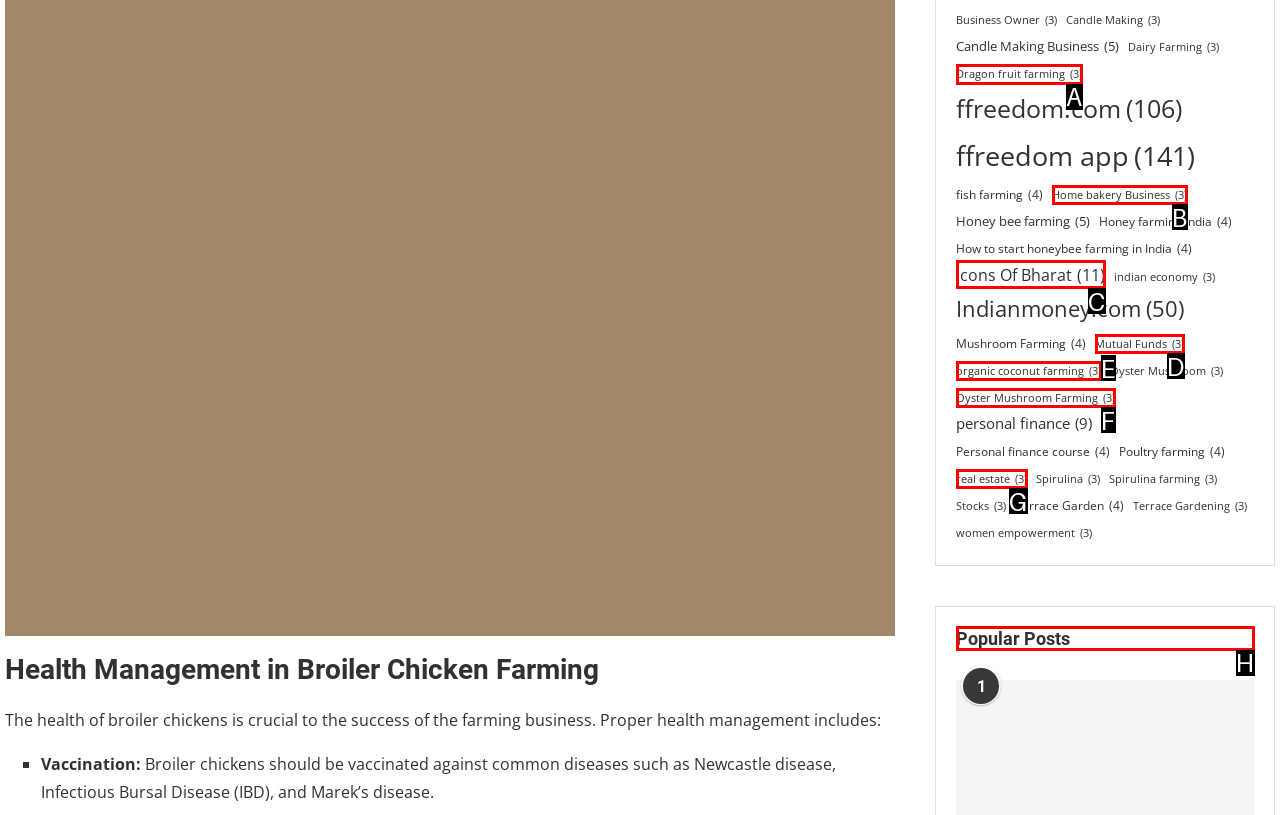Specify the letter of the UI element that should be clicked to achieve the following: View 'Popular Posts'
Provide the corresponding letter from the choices given.

H